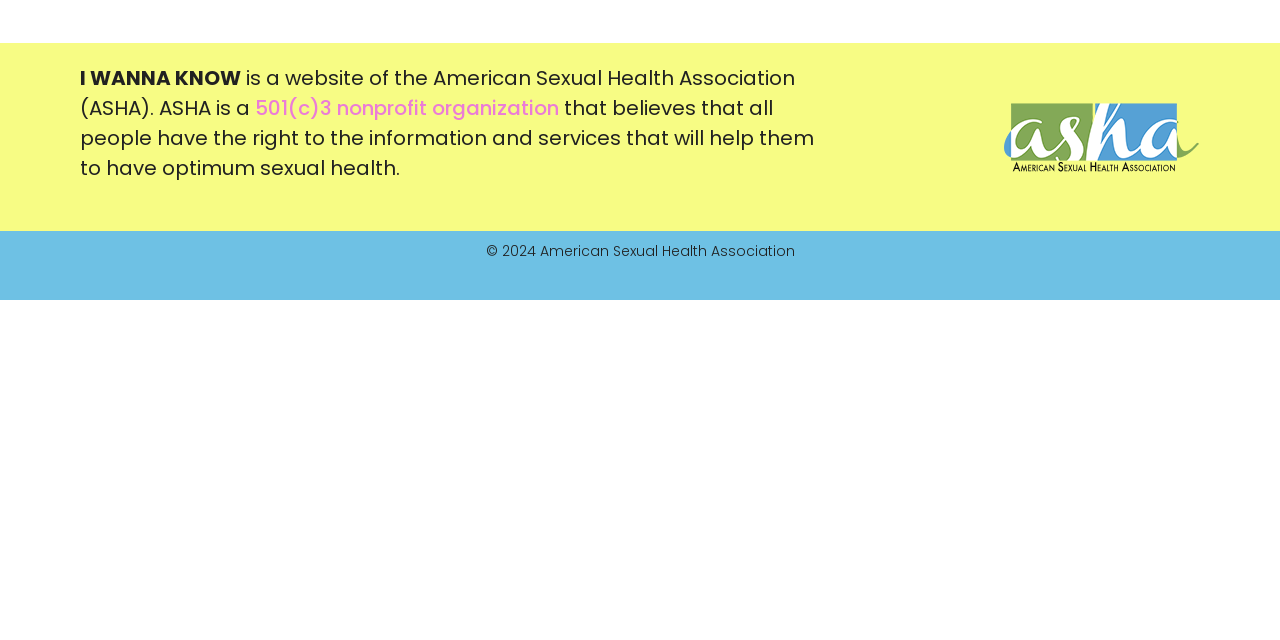Find the bounding box of the UI element described as: "501(c)3 nonprofit organization". The bounding box coordinates should be given as four float values between 0 and 1, i.e., [left, top, right, bottom].

[0.199, 0.147, 0.437, 0.191]